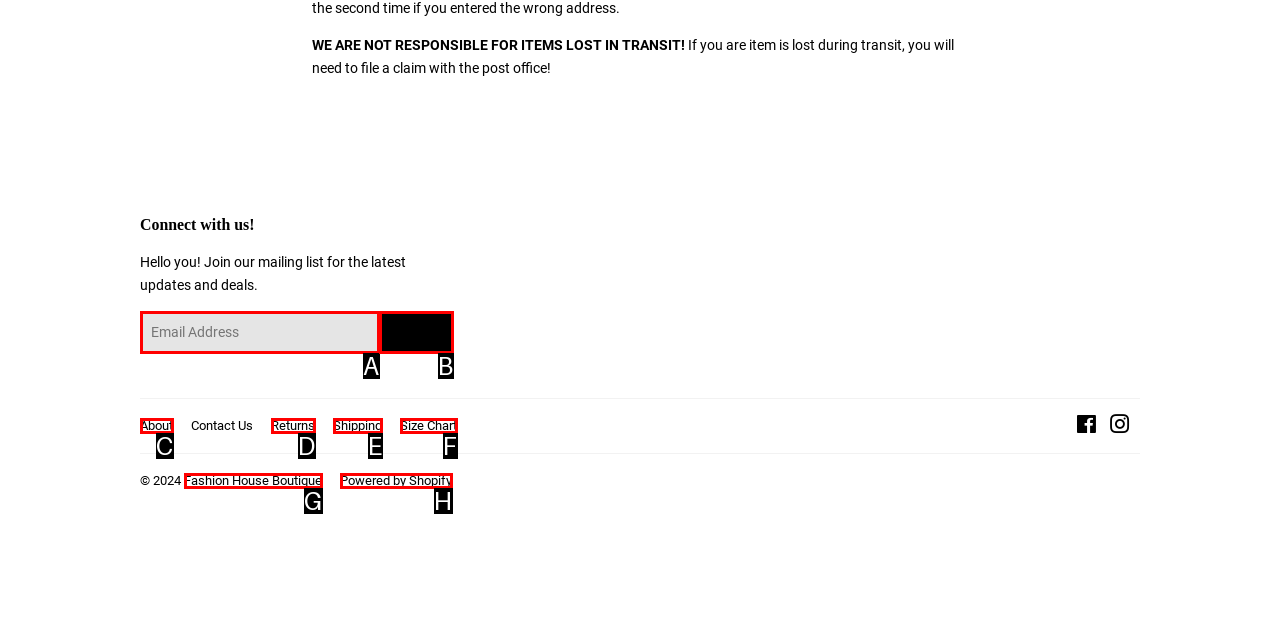Identify the HTML element that matches the description: Fashion House Boutique
Respond with the letter of the correct option.

G